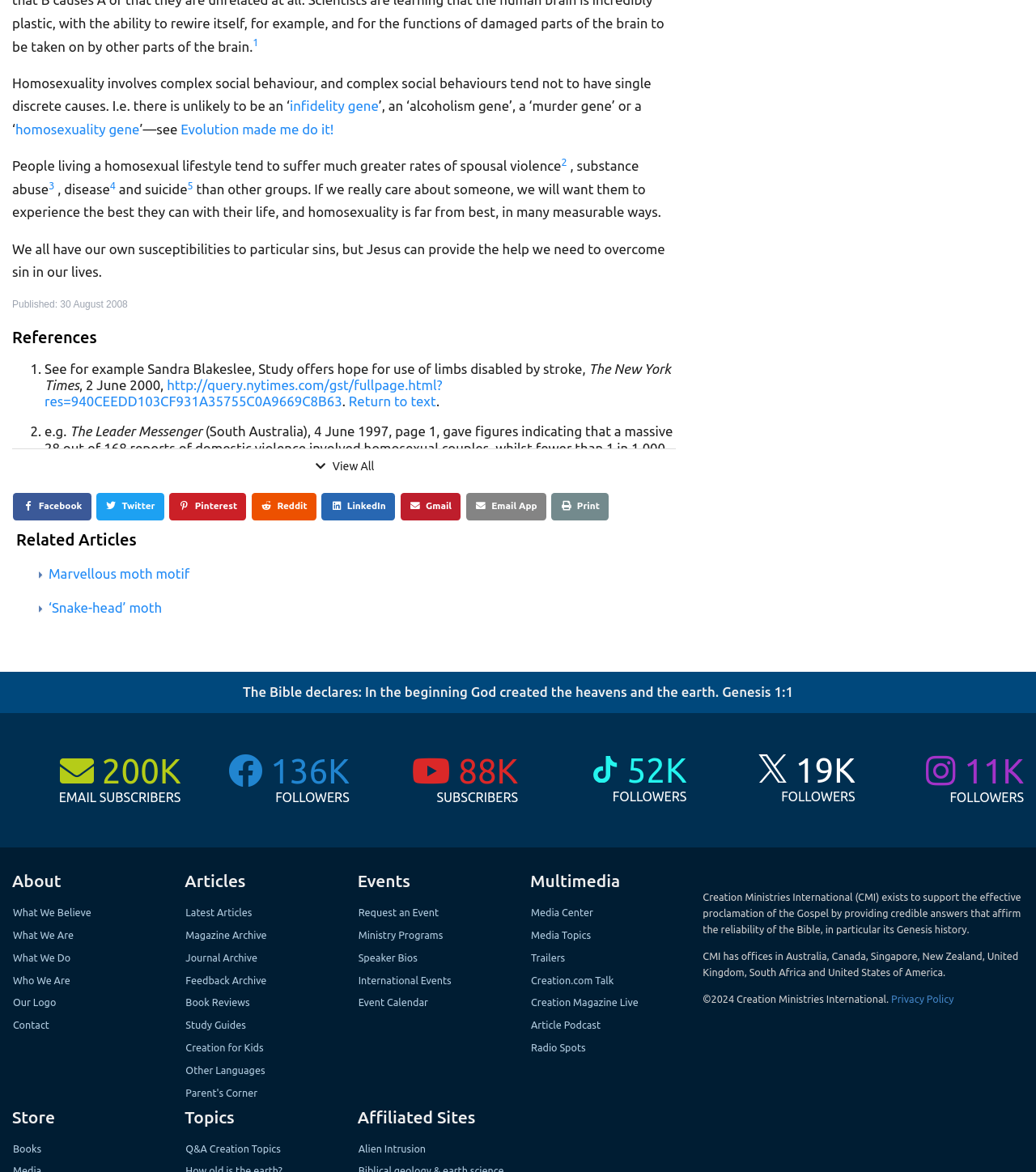Locate the bounding box coordinates of the element I should click to achieve the following instruction: "Follow the 'Evolution made me do it!' link".

[0.174, 0.104, 0.322, 0.117]